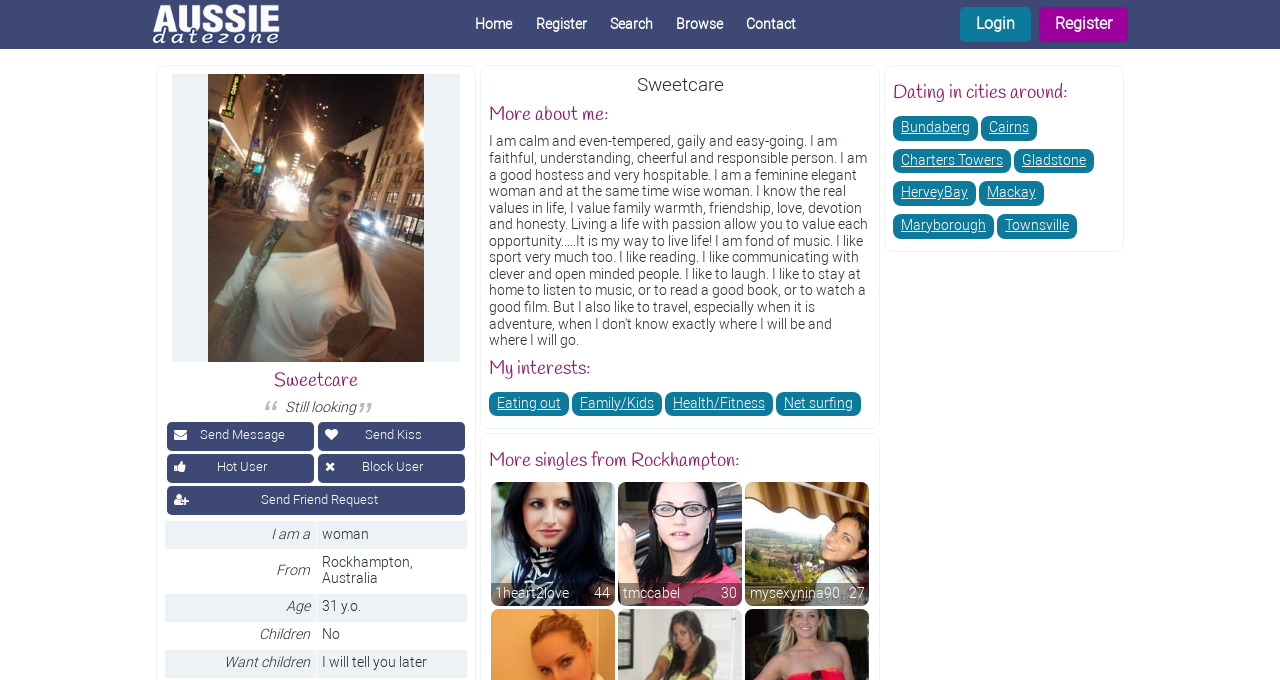Answer the question below using just one word or a short phrase: 
How many singles are shown from Rockhampton?

3